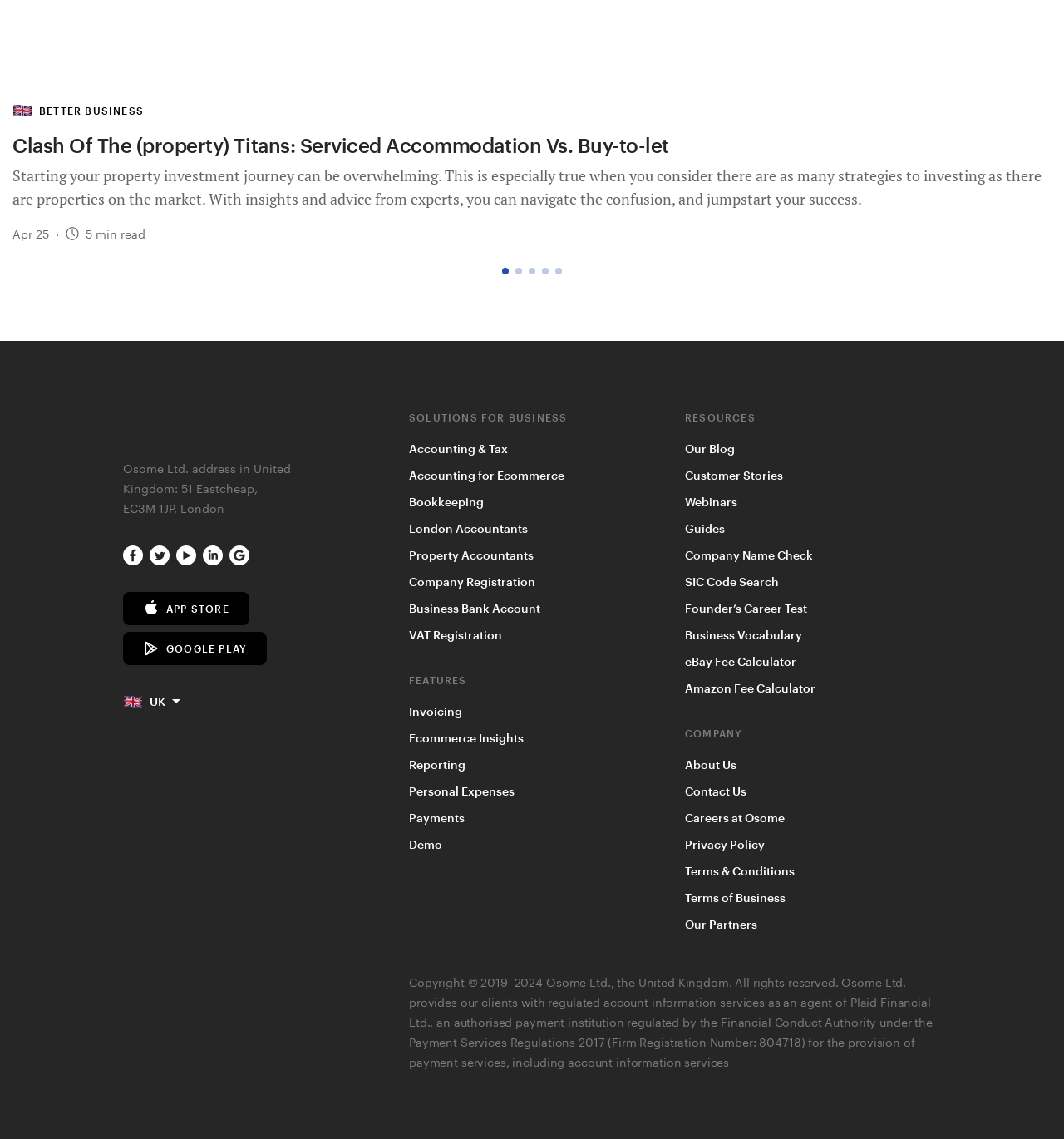Pinpoint the bounding box coordinates of the element you need to click to execute the following instruction: "read the blog". The bounding box should be represented by four float numbers between 0 and 1, in the format [left, top, right, bottom].

[0.644, 0.388, 0.691, 0.4]